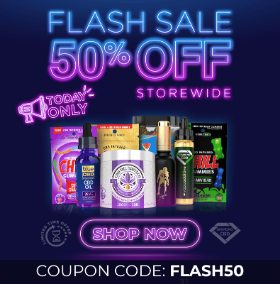Offer an in-depth description of the image shown.

The image features a vibrant and eye-catching promotional banner highlighting a flash sale event. Set against a dark blue background, the text prominently displays "FLASH SALE" in large, neon letters, accompanied by "50% OFF STOREWIDE," emphasizing the significant discount available. A banner declares "TODAY ONLY," creating a sense of urgency for customers. Below the sale announcement, an array of colorful products is showcased, including various CBD items, capturing the diverse offerings of the brand. The bottom of the image presents a call-to-action with "SHOP NOW" framed in a bright purple button, alongside a coupon code "FLASH50" for additional savings, enticing viewers to take advantage of this limited-time offer. This promotional graphic effectively conveys excitement and encourages immediate engagement with the store's products.